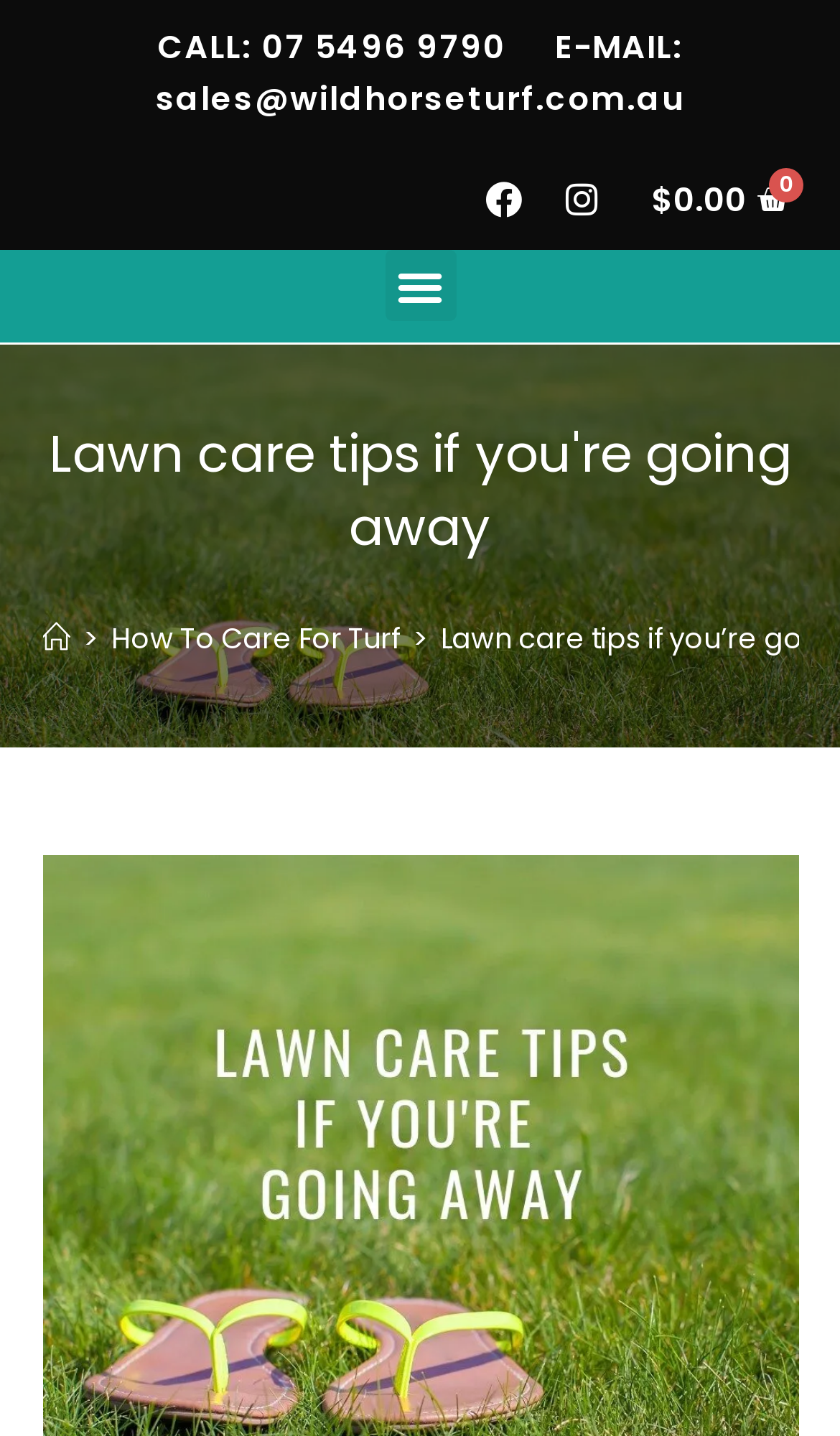Explain the webpage's layout and main content in detail.

The webpage is about lawn care tips, specifically for those going away. At the top, there is a heading with the company's contact information, including a phone number and email address. Below this, there are two empty links, possibly used for spacing or decoration.

On the right side of the page, near the top, there is a cart icon with a price of $0.00 and a button to toggle the menu. The menu toggle button is located to the left of the cart icon.

The main content of the page is headed by a large heading that reads "Lawn care tips if you're going away". Below this, there is a navigation section with breadcrumbs, showing the user's current location in the website. The breadcrumbs consist of three elements: a link to the home page, a greater-than symbol, and a link to the "How To Care For Turf" section.